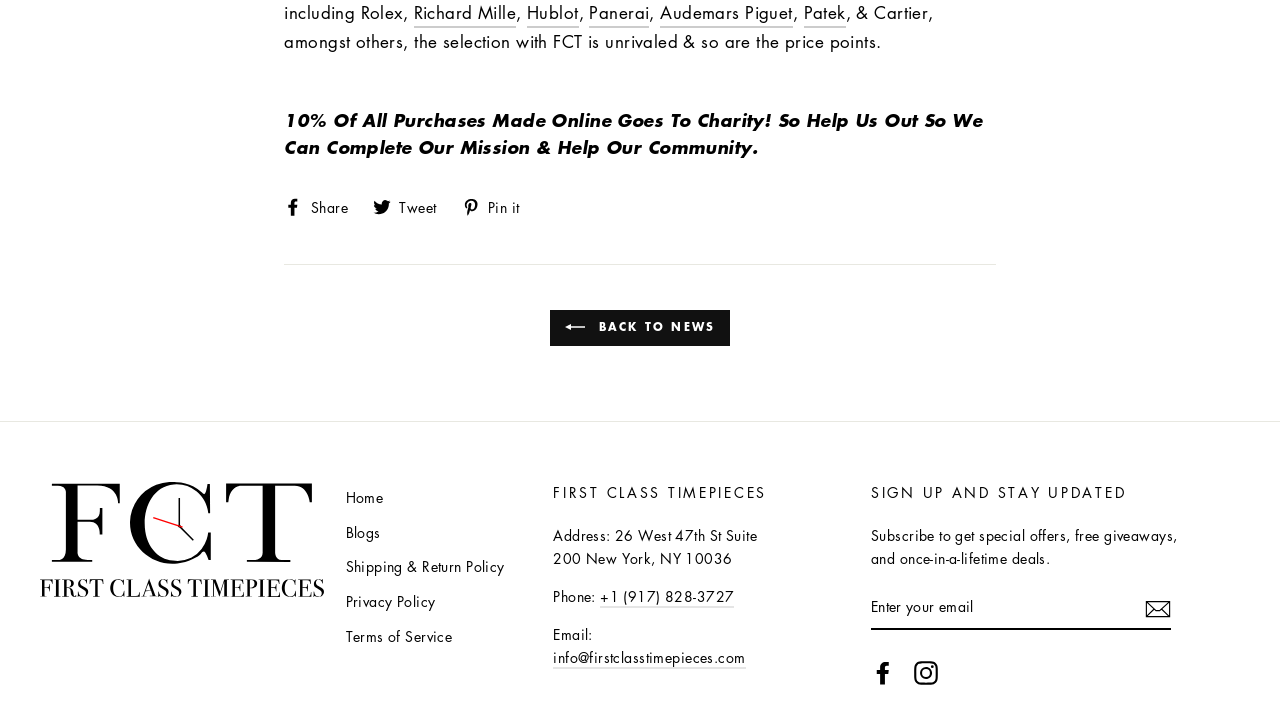Find the bounding box coordinates of the clickable element required to execute the following instruction: "Click on 'Home'". Provide the coordinates as four float numbers between 0 and 1, i.e., [left, top, right, bottom].

[0.27, 0.68, 0.415, 0.724]